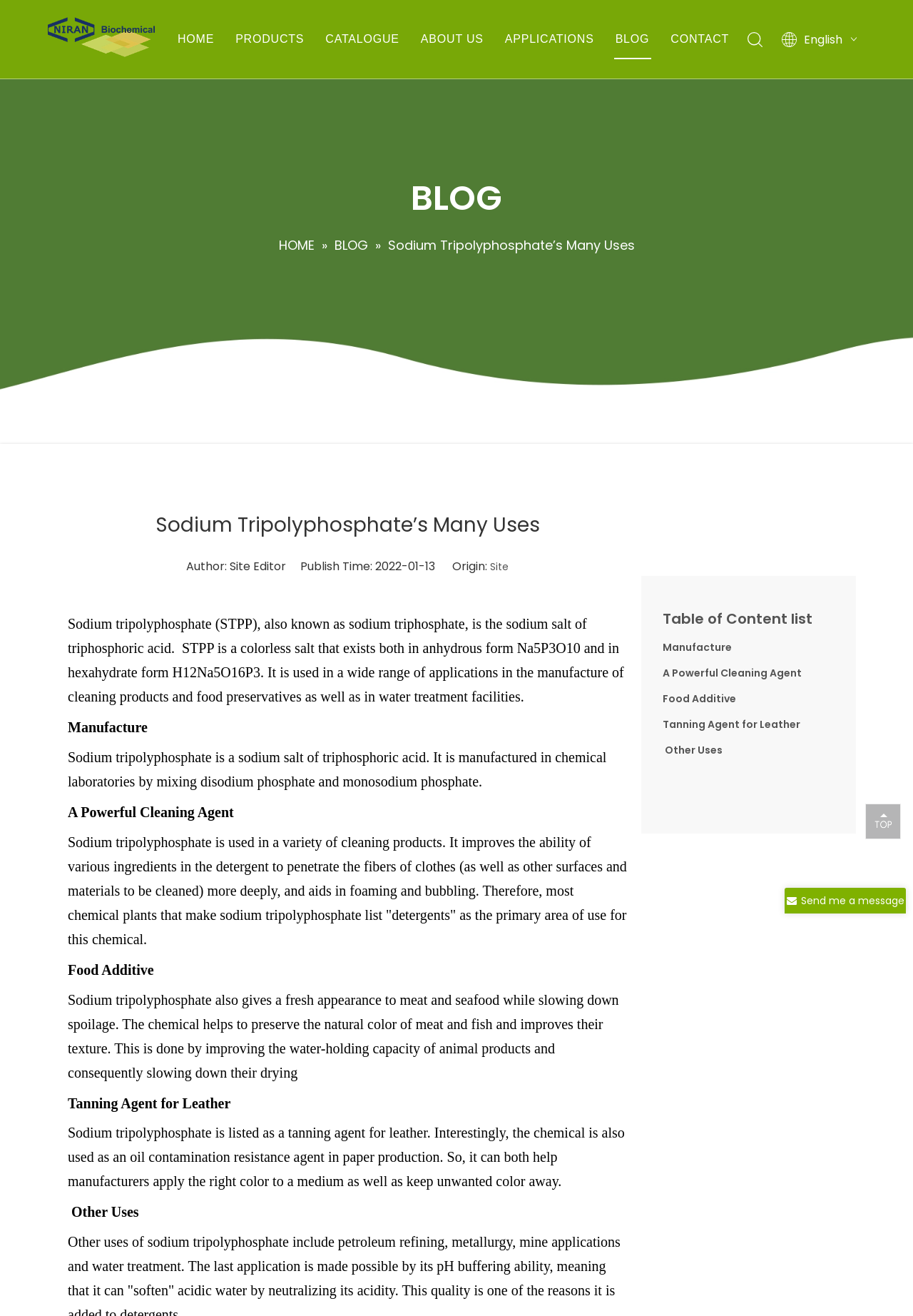How many categories are listed under 'PRODUCTS'?
Give a single word or phrase as your answer by examining the image.

14